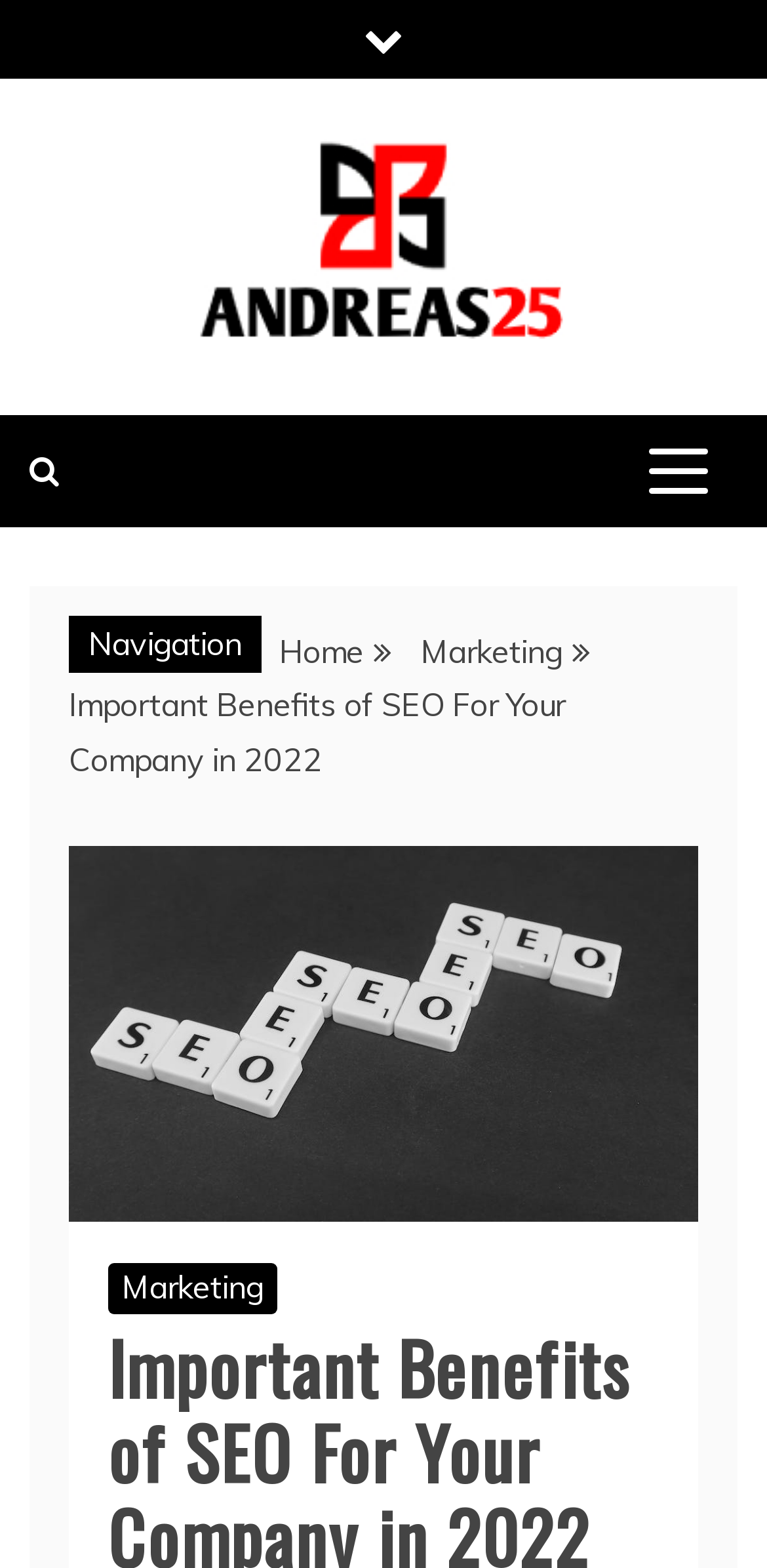What is the text above the navigation menu? Examine the screenshot and reply using just one word or a brief phrase.

Navigation